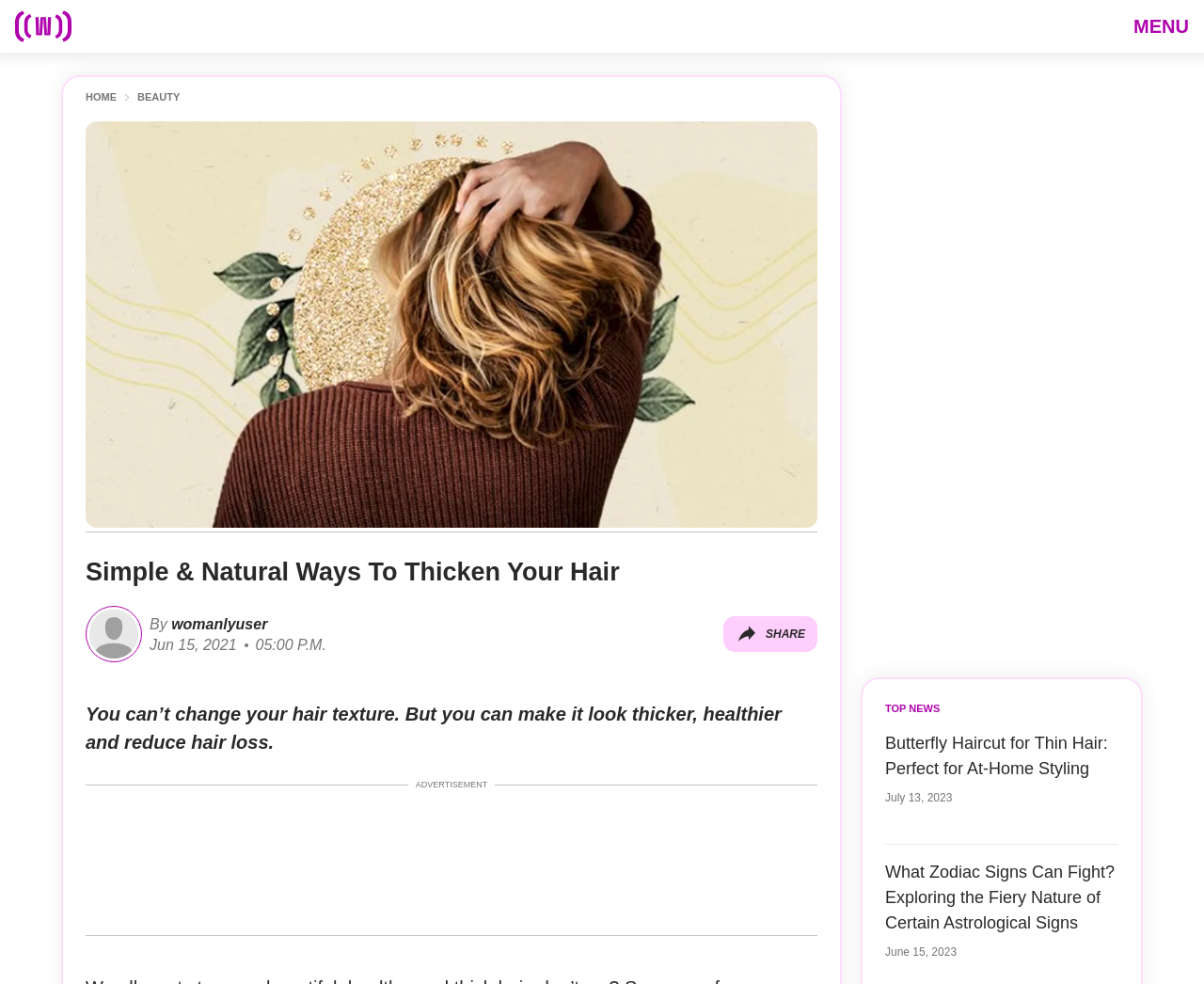Kindly respond to the following question with a single word or a brief phrase: 
What is the topic of the article?

Hair care